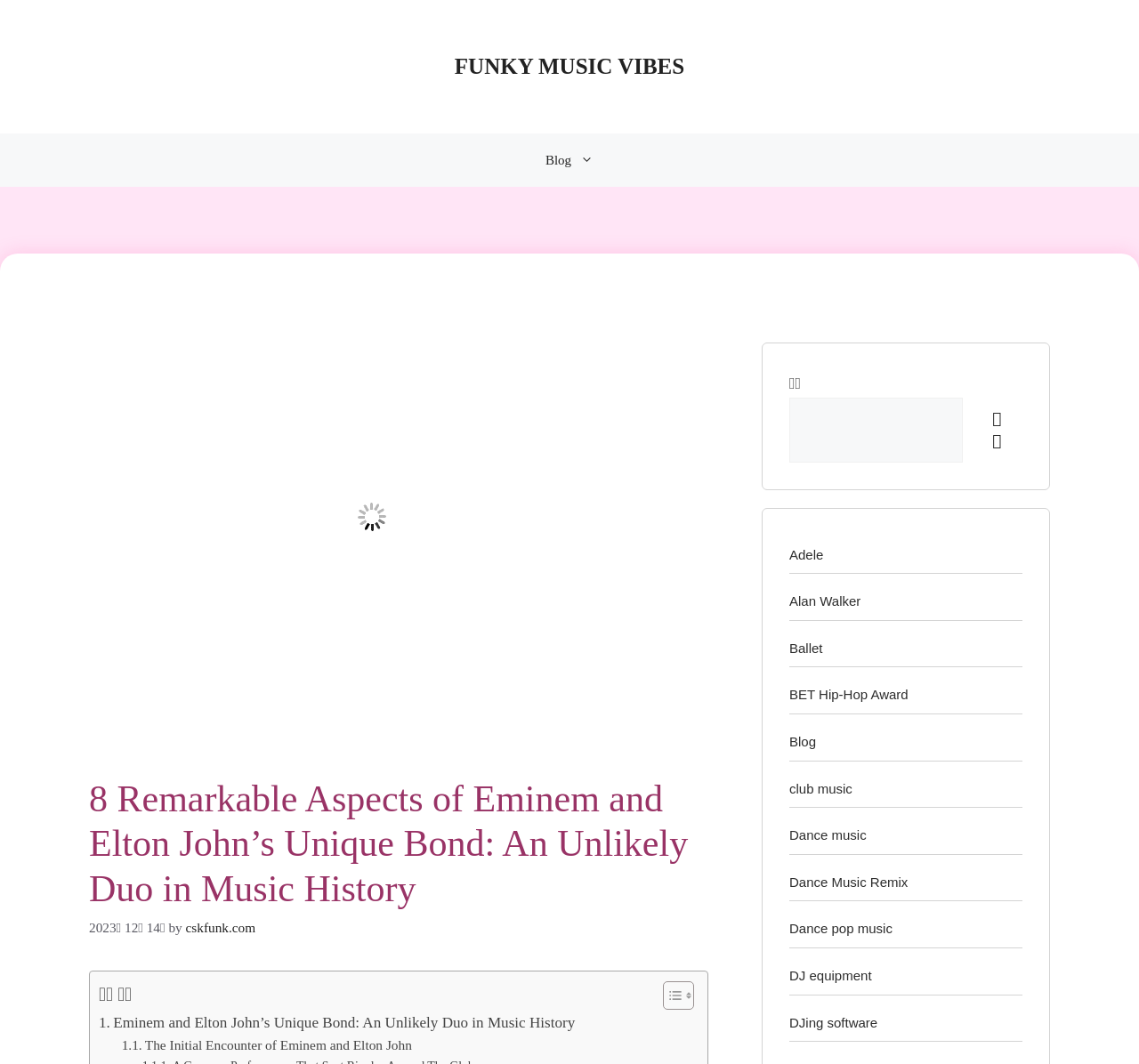Determine the bounding box coordinates of the element that should be clicked to execute the following command: "click on the link to The Historical Setting".

None